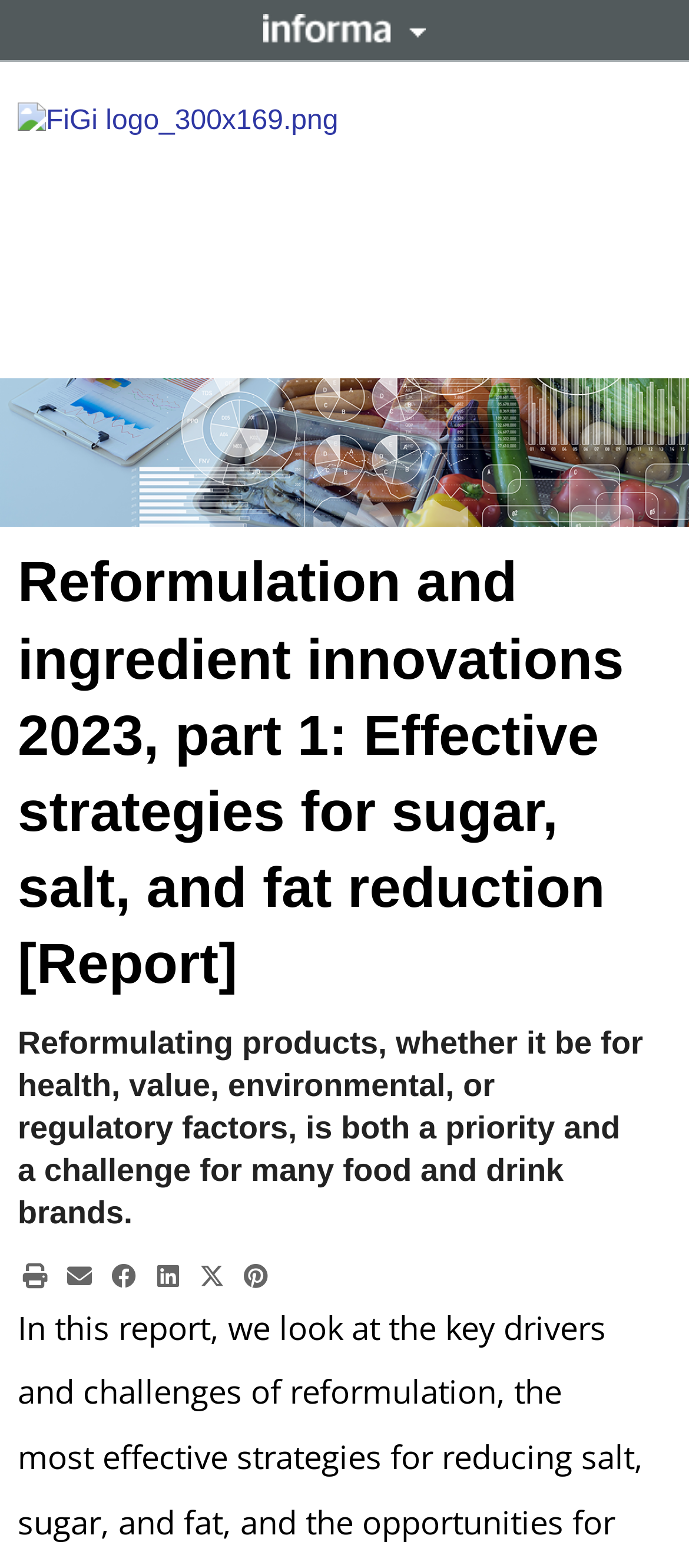Determine the bounding box coordinates in the format (top-left x, top-left y, bottom-right x, bottom-right y). Ensure all values are floating point numbers between 0 and 1. Identify the bounding box of the UI element described by: aria-label="facebook"

[0.154, 0.798, 0.205, 0.82]